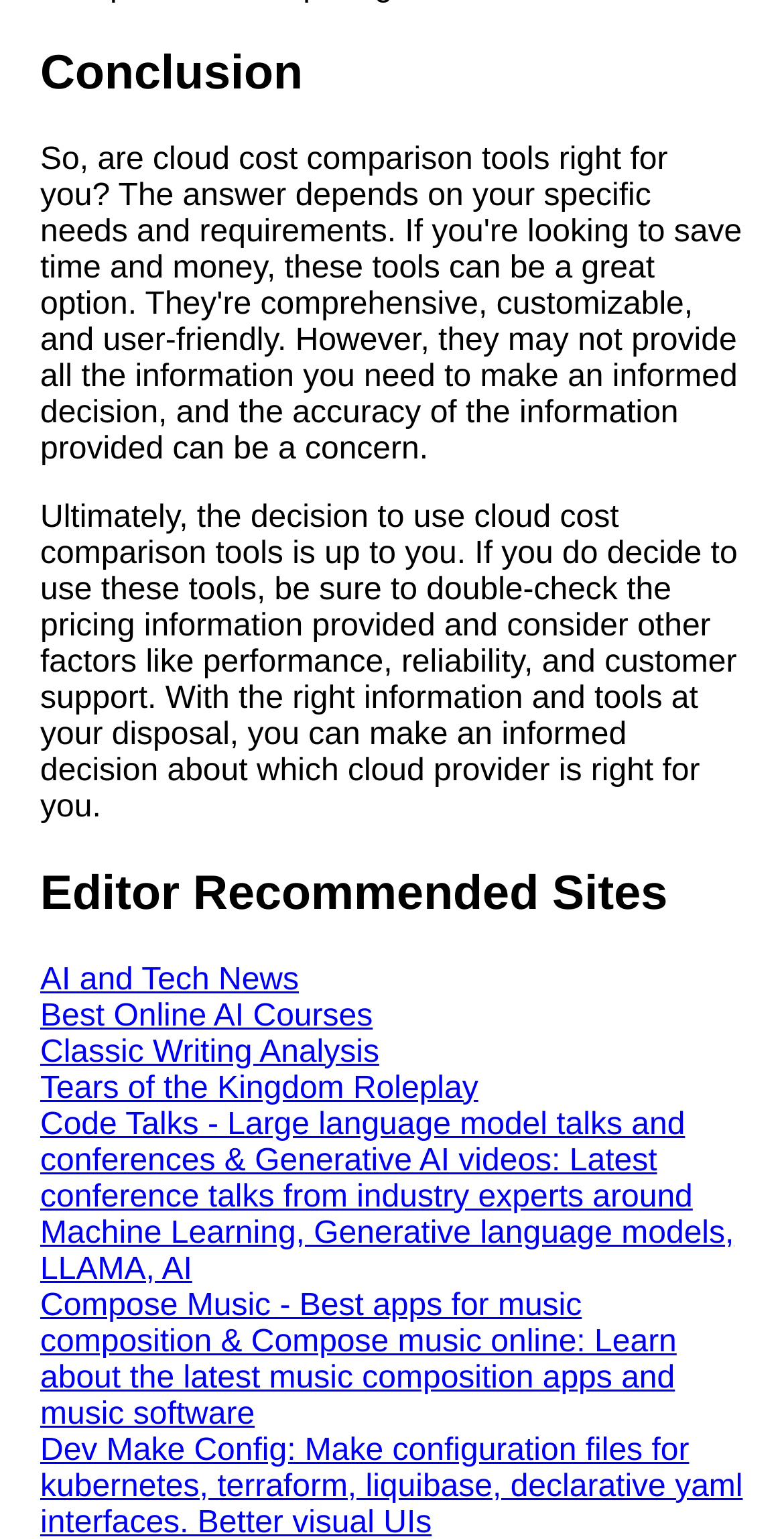Identify the bounding box coordinates of the element that should be clicked to fulfill this task: "Read the article about Top 5 SaaS Companies for HR Management". The coordinates should be provided as four float numbers between 0 and 1, i.e., [left, top, right, bottom].

[0.038, 0.025, 0.615, 0.093]